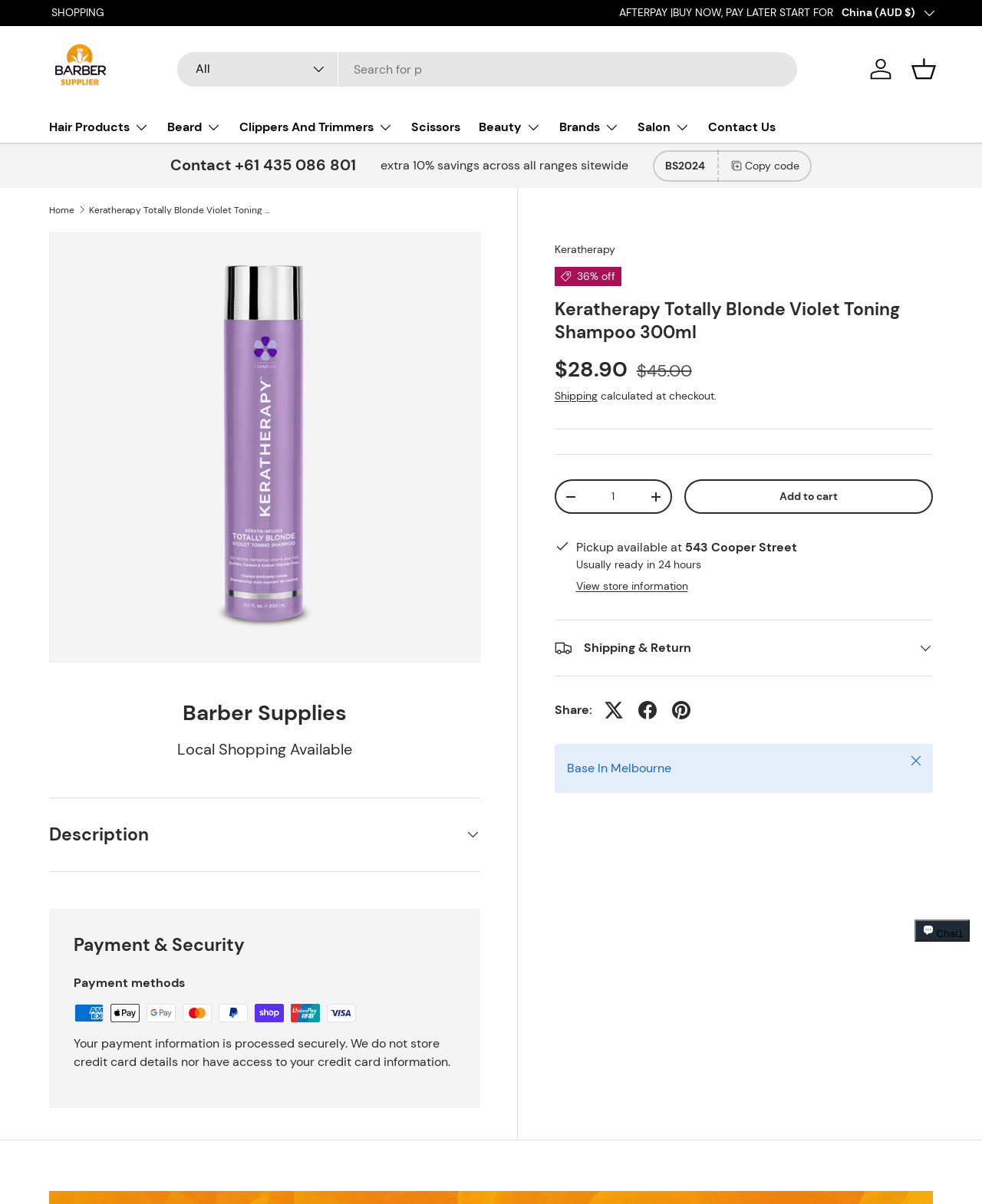Indicate the bounding box coordinates of the element that needs to be clicked to satisfy the following instruction: "Select country or region". The coordinates should be four float numbers between 0 and 1, i.e., [left, top, right, bottom].

[0.857, 0.004, 0.95, 0.018]